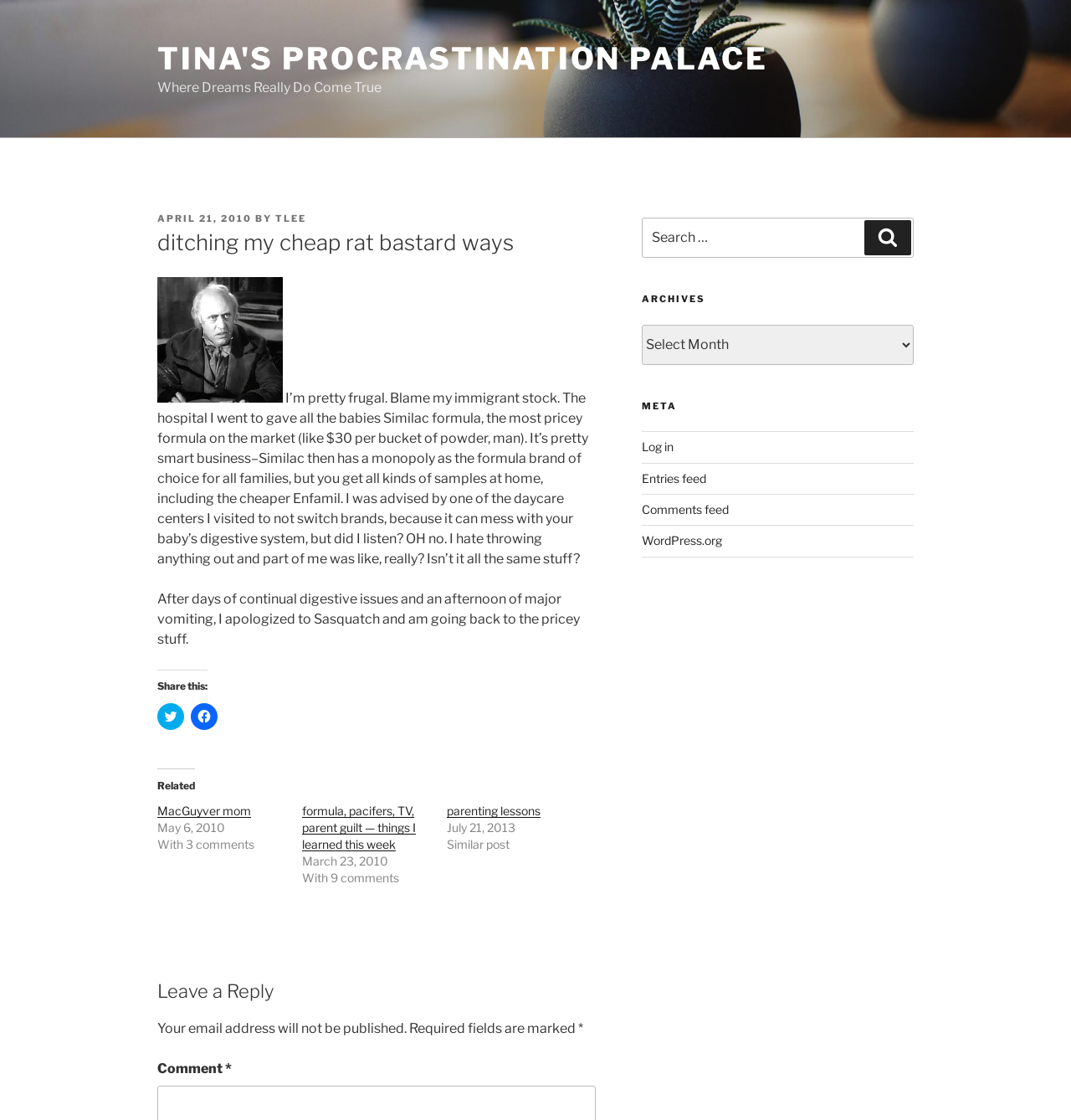Please answer the following question using a single word or phrase: 
What is the name of the author?

TLEE